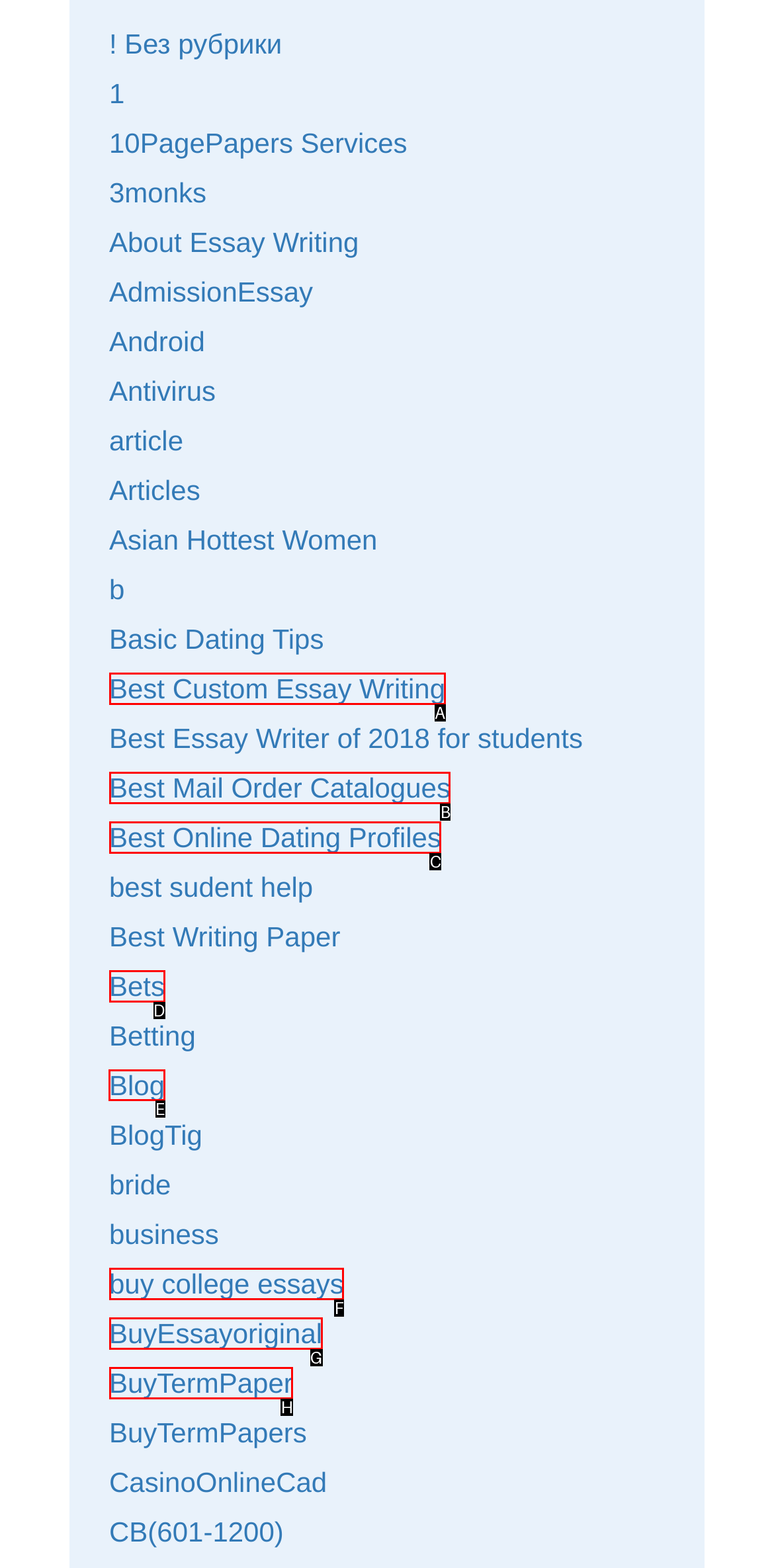Identify the correct HTML element to click for the task: Explore Sherburne Soil & Water District Tree Sale. Provide the letter of your choice.

None